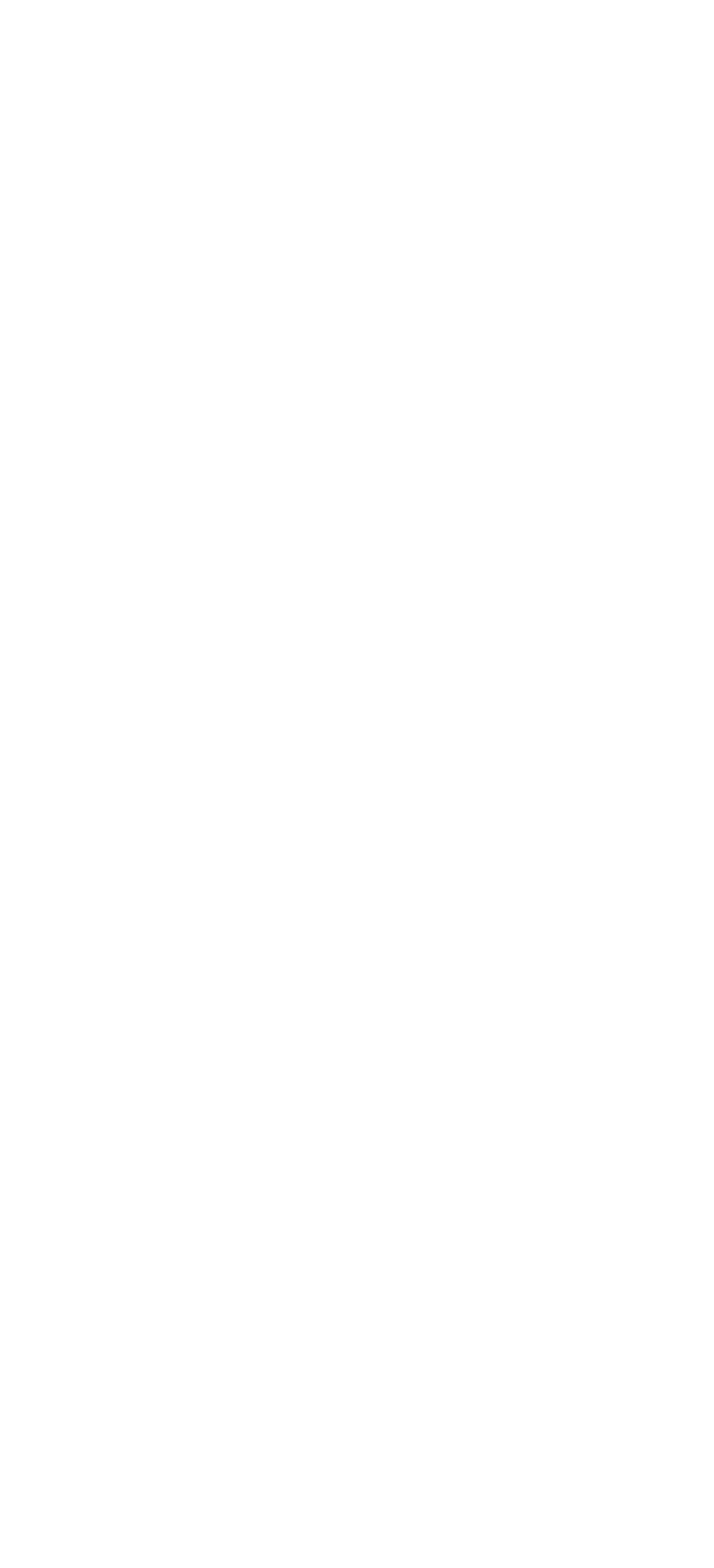Find the bounding box coordinates for the element that must be clicked to complete the instruction: "Enter mother's name". The coordinates should be four float numbers between 0 and 1, indicated as [left, top, right, bottom].

[0.123, 0.057, 0.877, 0.104]